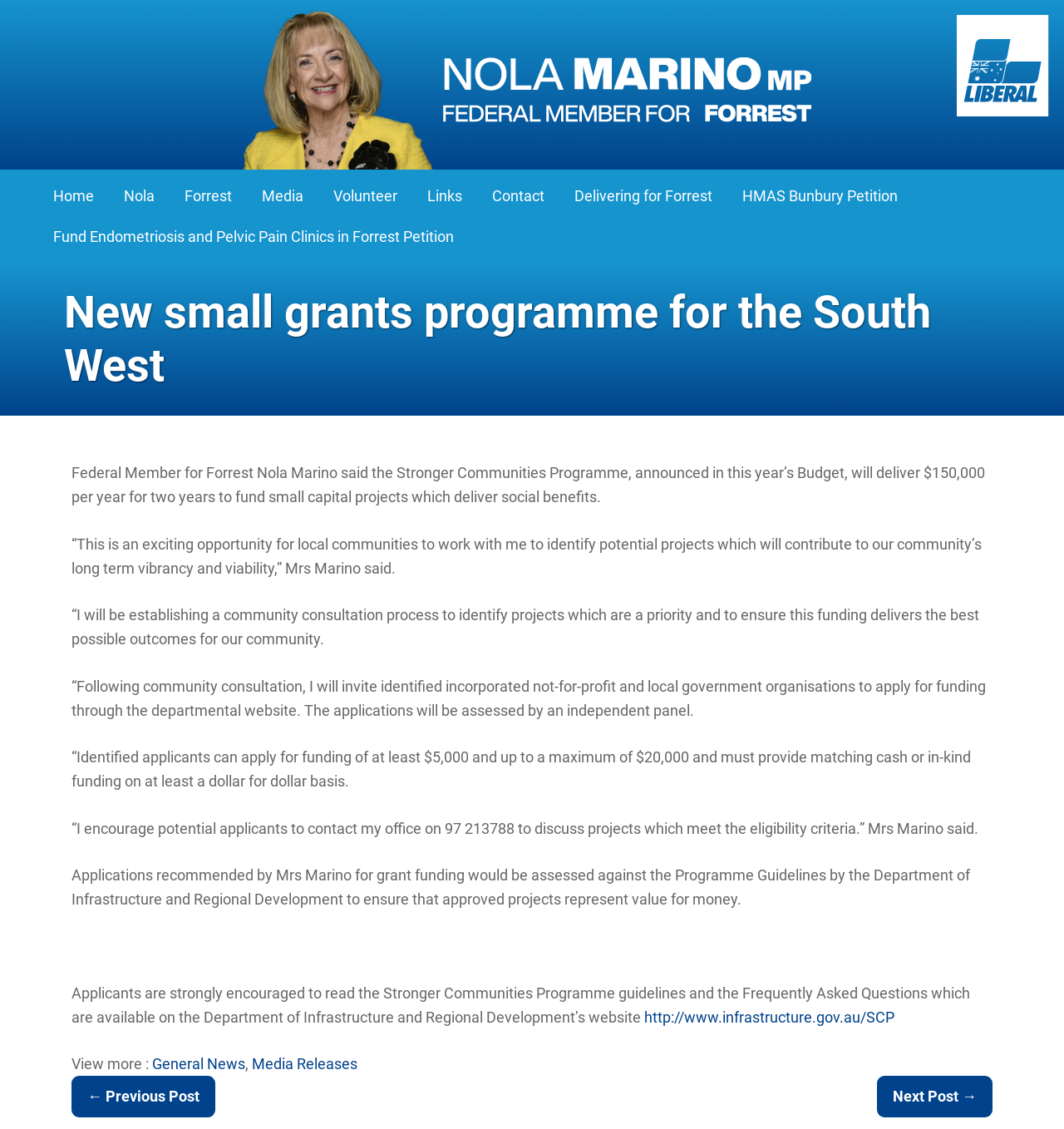How much funding can an identified applicant apply for?
Please answer the question with a detailed response using the information from the screenshot.

The answer can be found in the StaticText element with the text '“Identified applicants can apply for funding of at least $5,000 and up to a maximum of $20,000 and must provide matching cash or in-kind funding on at least a dollar for dollar basis.'